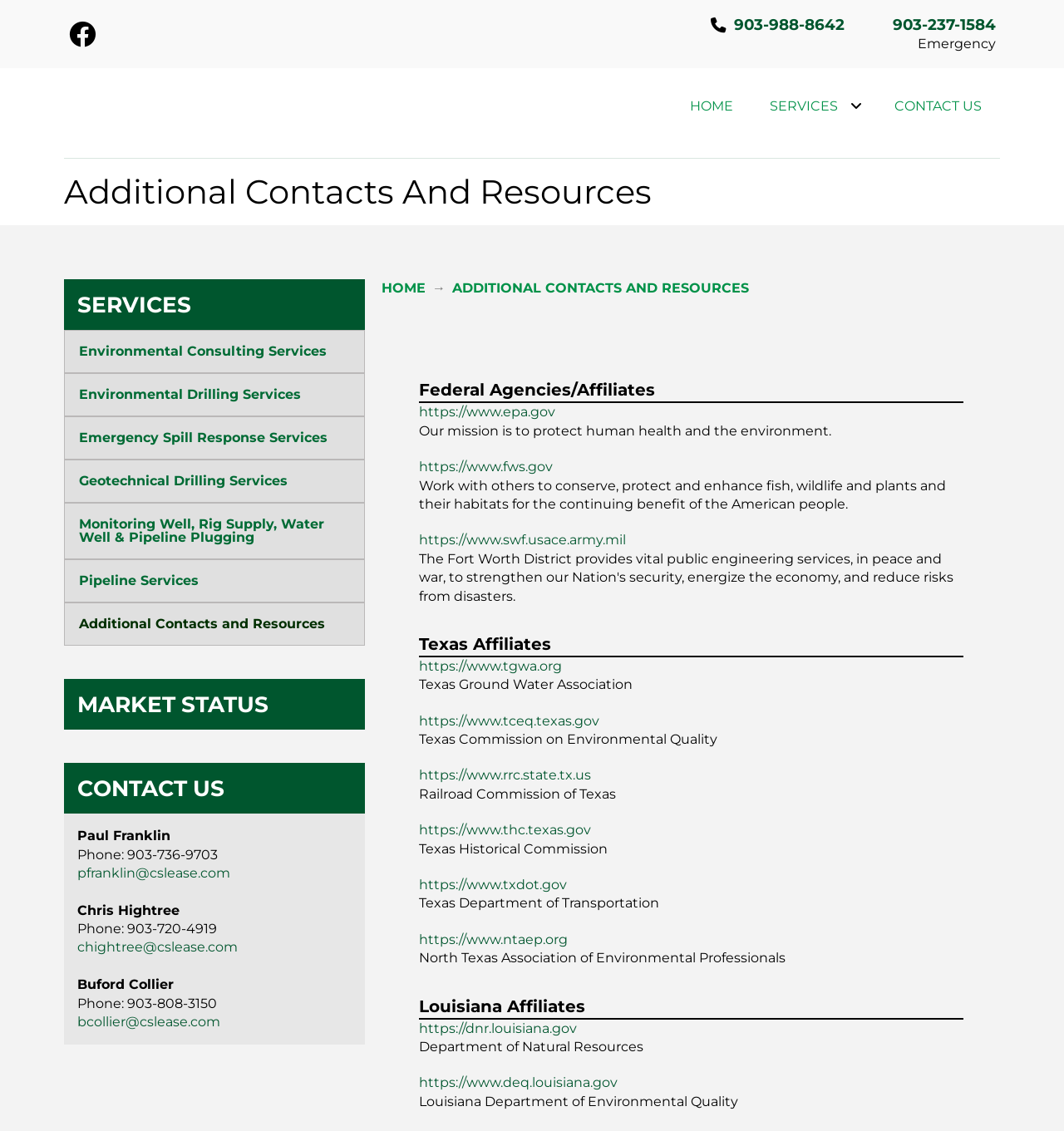Determine the bounding box coordinates of the clickable region to execute the instruction: "Visit EPA website". The coordinates should be four float numbers between 0 and 1, denoted as [left, top, right, bottom].

[0.393, 0.357, 0.522, 0.371]